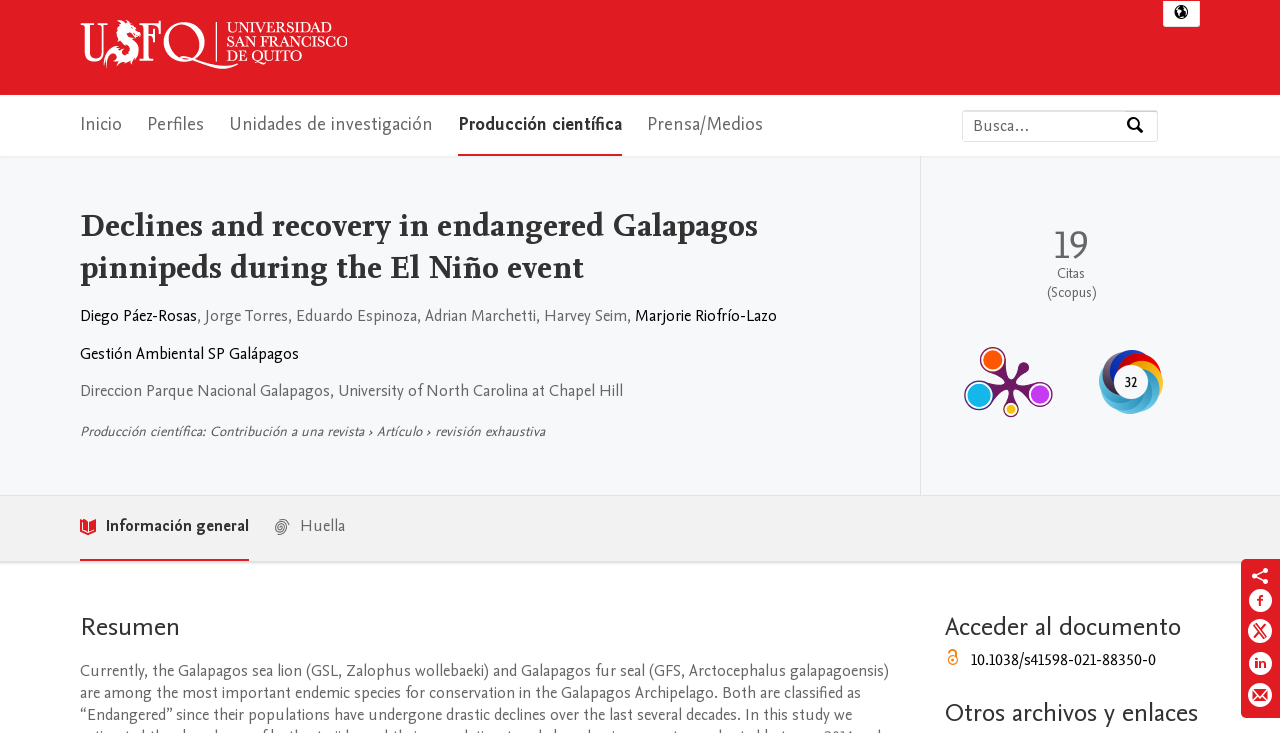Determine the bounding box coordinates of the clickable region to carry out the instruction: "Access the document".

[0.738, 0.833, 0.937, 0.879]